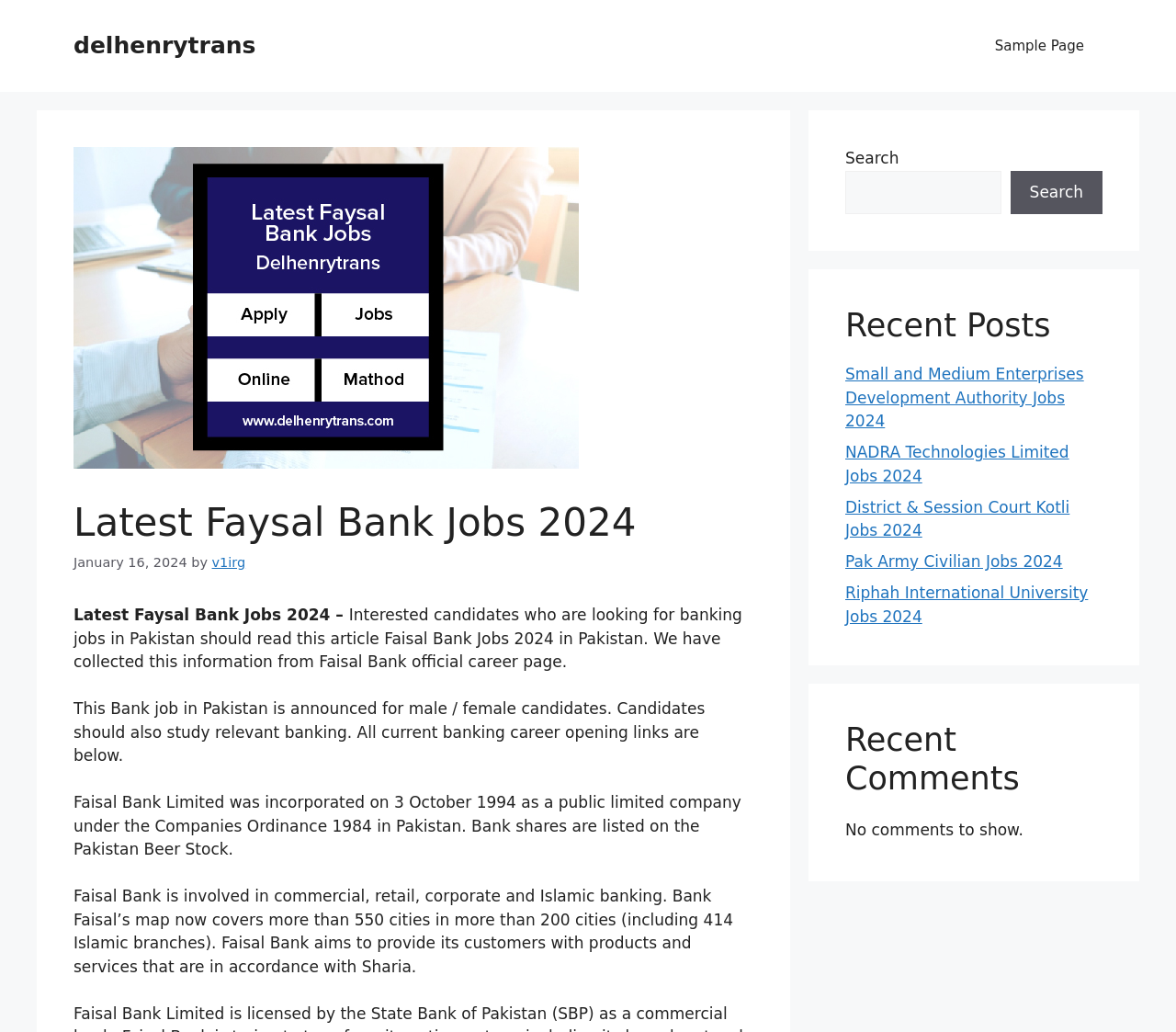Locate the bounding box coordinates of the clickable area to execute the instruction: "Visit the Sample Page". Provide the coordinates as four float numbers between 0 and 1, represented as [left, top, right, bottom].

[0.83, 0.018, 0.938, 0.071]